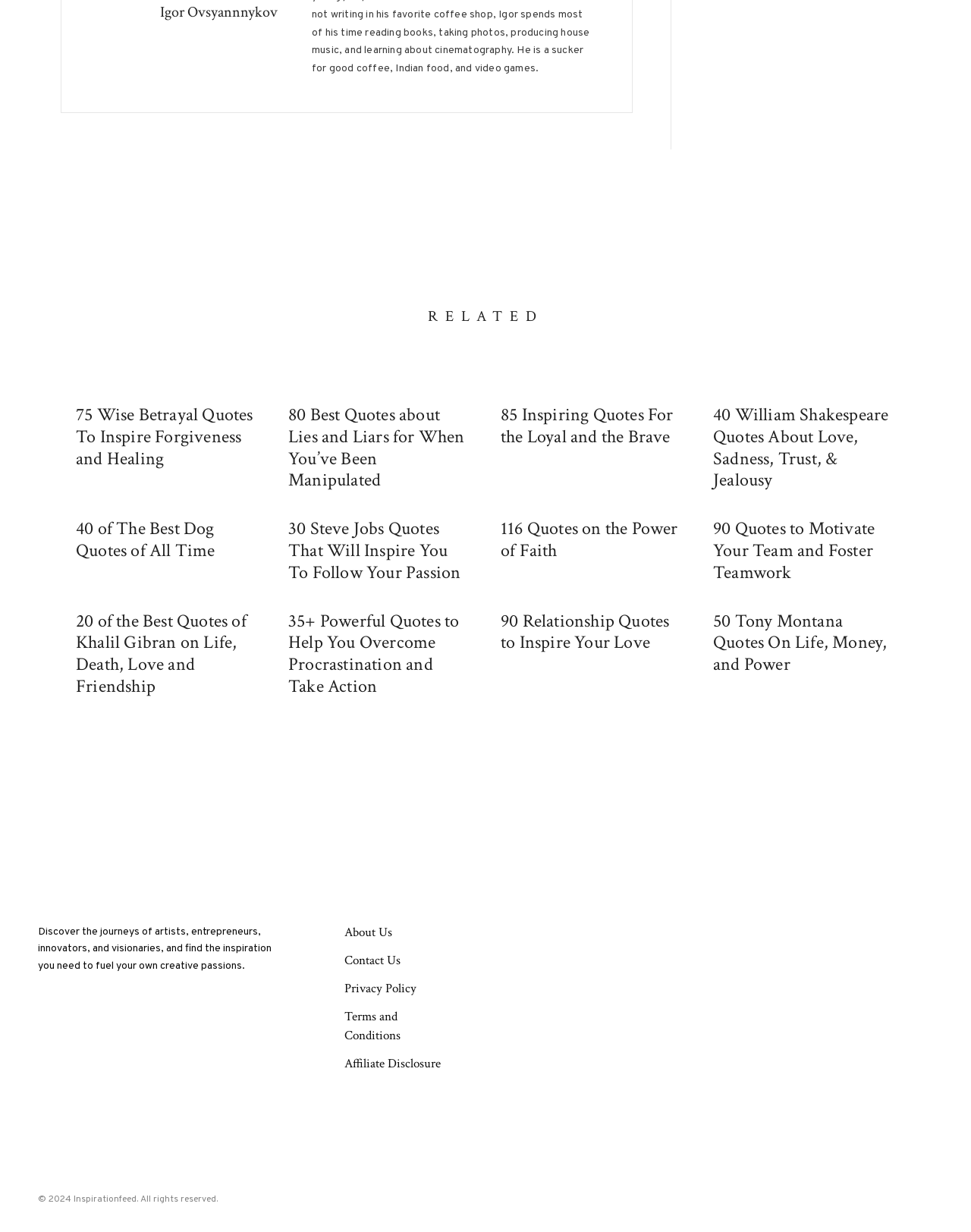Locate the bounding box coordinates of the clickable region necessary to complete the following instruction: "Explore 90 Relationship Quotes to Inspire Your Love". Provide the coordinates in the format of four float numbers between 0 and 1, i.e., [left, top, right, bottom].

[0.516, 0.496, 0.703, 0.531]